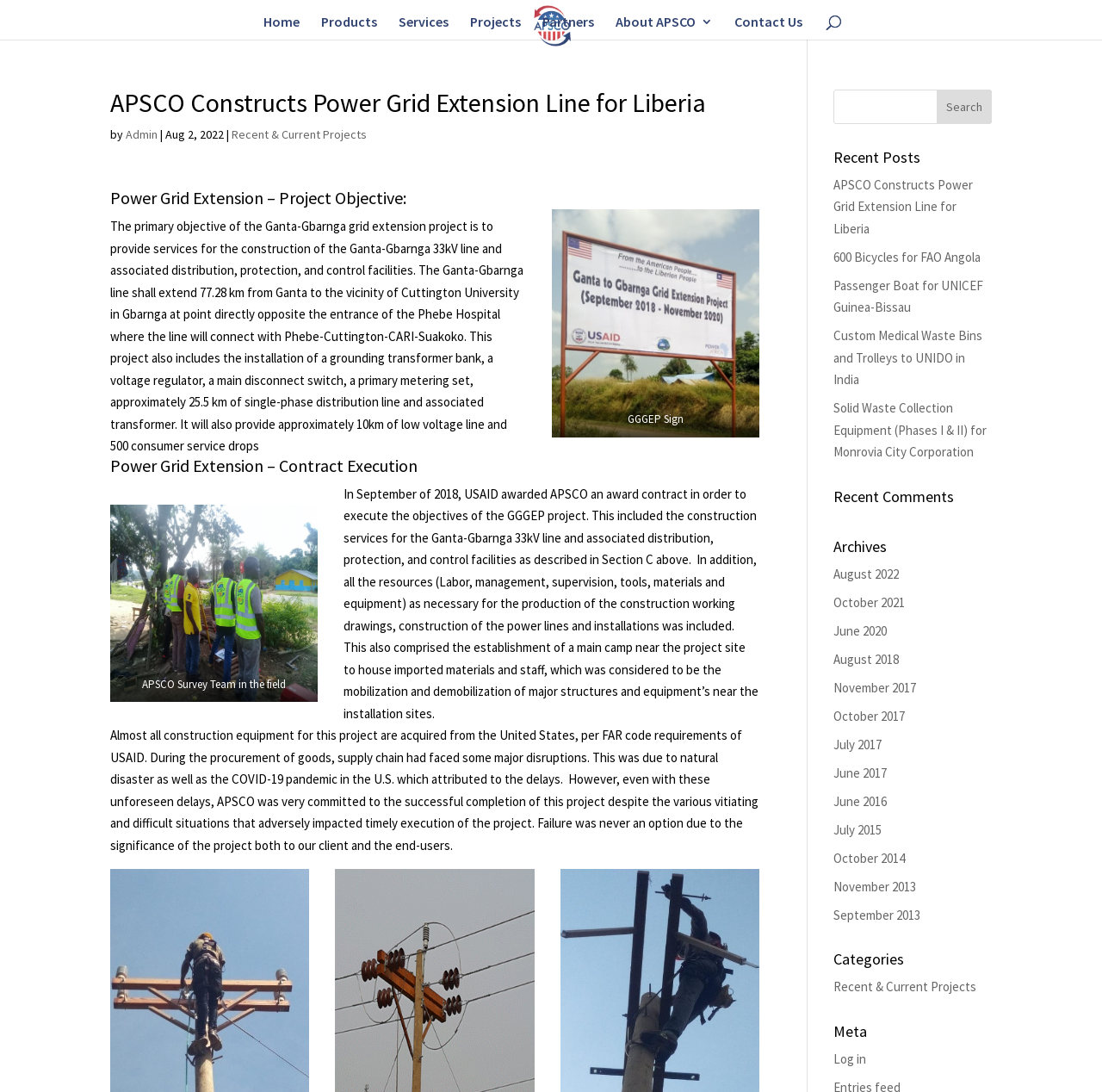Predict the bounding box of the UI element based on the description: "Recent & Current Projects". The coordinates should be four float numbers between 0 and 1, formatted as [left, top, right, bottom].

[0.756, 0.896, 0.886, 0.911]